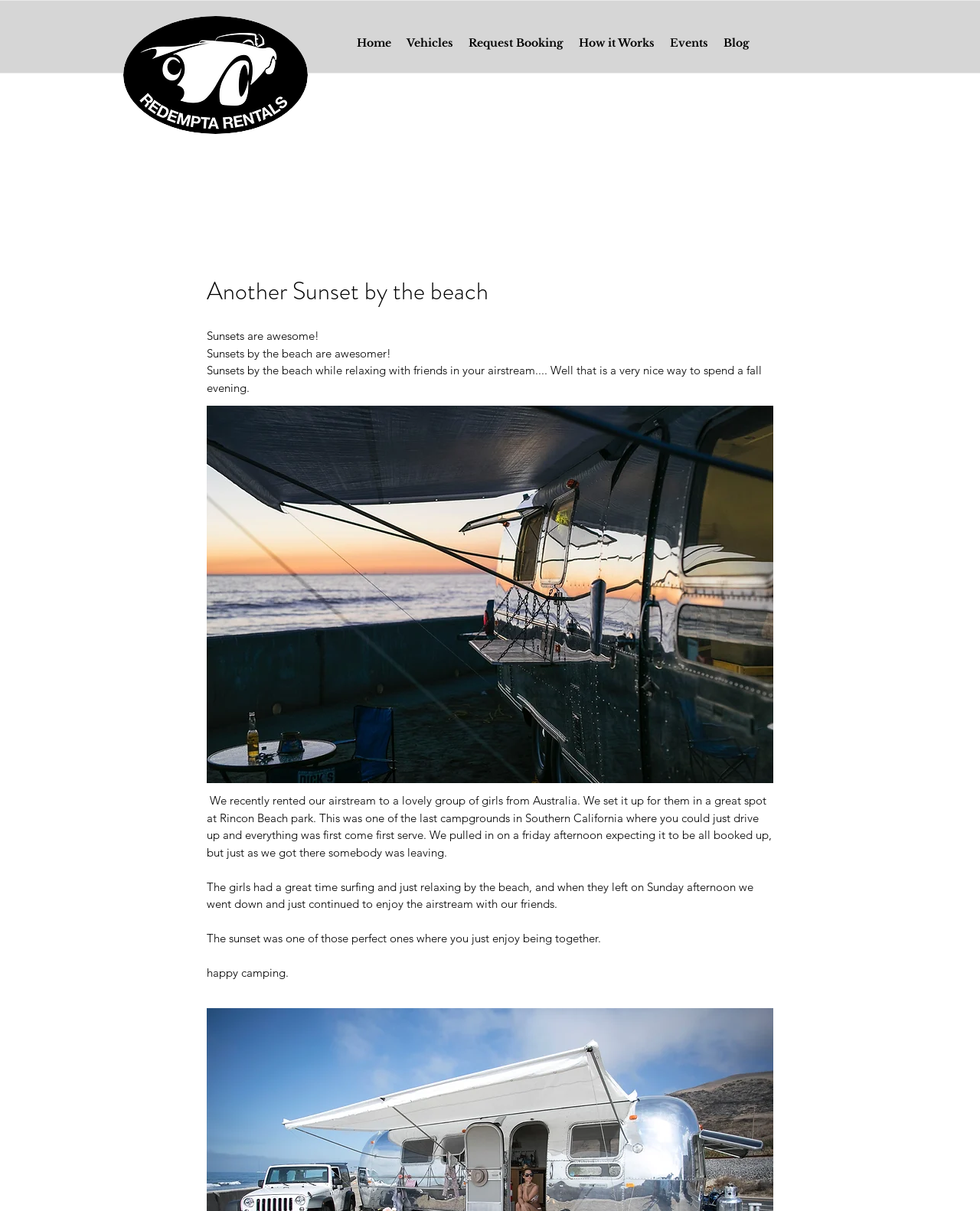Write a detailed summary of the webpage, including text, images, and layout.

The webpage is about a personal experience of enjoying a sunset by the beach with friends in an airstream. At the top of the page, there is a navigation menu with six links: "Home", "Vehicles", "Request Booking", "How it Works", "Events", and "Blog". To the left of the navigation menu, there is an oval logo image.

Below the navigation menu, there is a heading that reads "Another Sunset by the beach". Underneath the heading, there are three paragraphs of text that describe the experience of renting an airstream to a group of girls from Australia and then enjoying the sunset with friends. The text is positioned in the top half of the page.

There is a button located below the third paragraph of text, but its purpose is not clear. The remaining text on the page is divided into three more paragraphs, which continue to describe the experience of enjoying the sunset and relaxing by the beach. The text is positioned in the lower half of the page.

Overall, the webpage has a simple layout with a focus on the text describing the personal experience. There are no other images on the page besides the oval logo at the top.